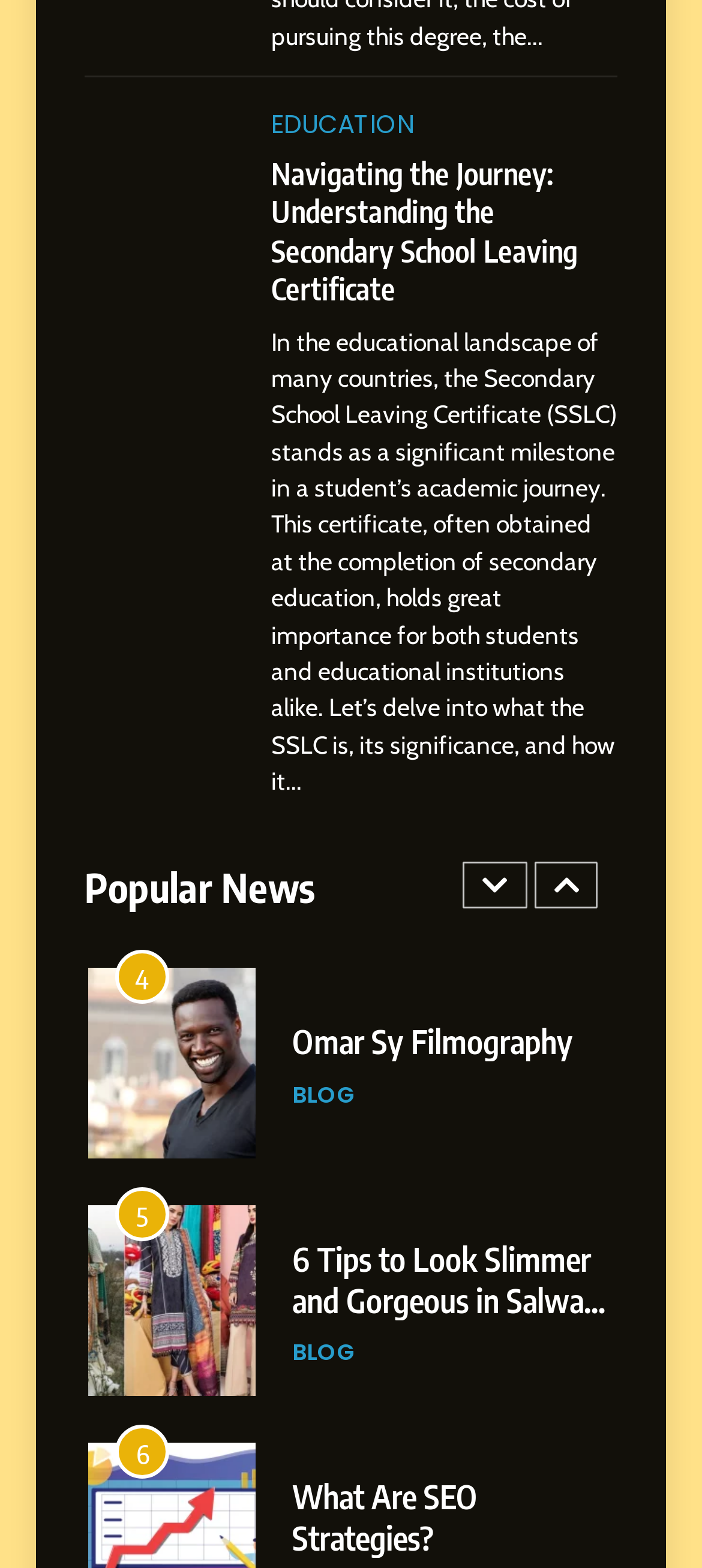What is the purpose of the Secondary School Leaving Certificate?
Provide a well-explained and detailed answer to the question.

The purpose of the Secondary School Leaving Certificate (SSLC) is a significant milestone in a student's academic journey, as stated in the text 'In the educational landscape of many countries, the Secondary School Leaving Certificate (SSLC) stands as a significant milestone in a student’s academic journey.' This suggests that the SSLC is an important achievement in a student's educational career.